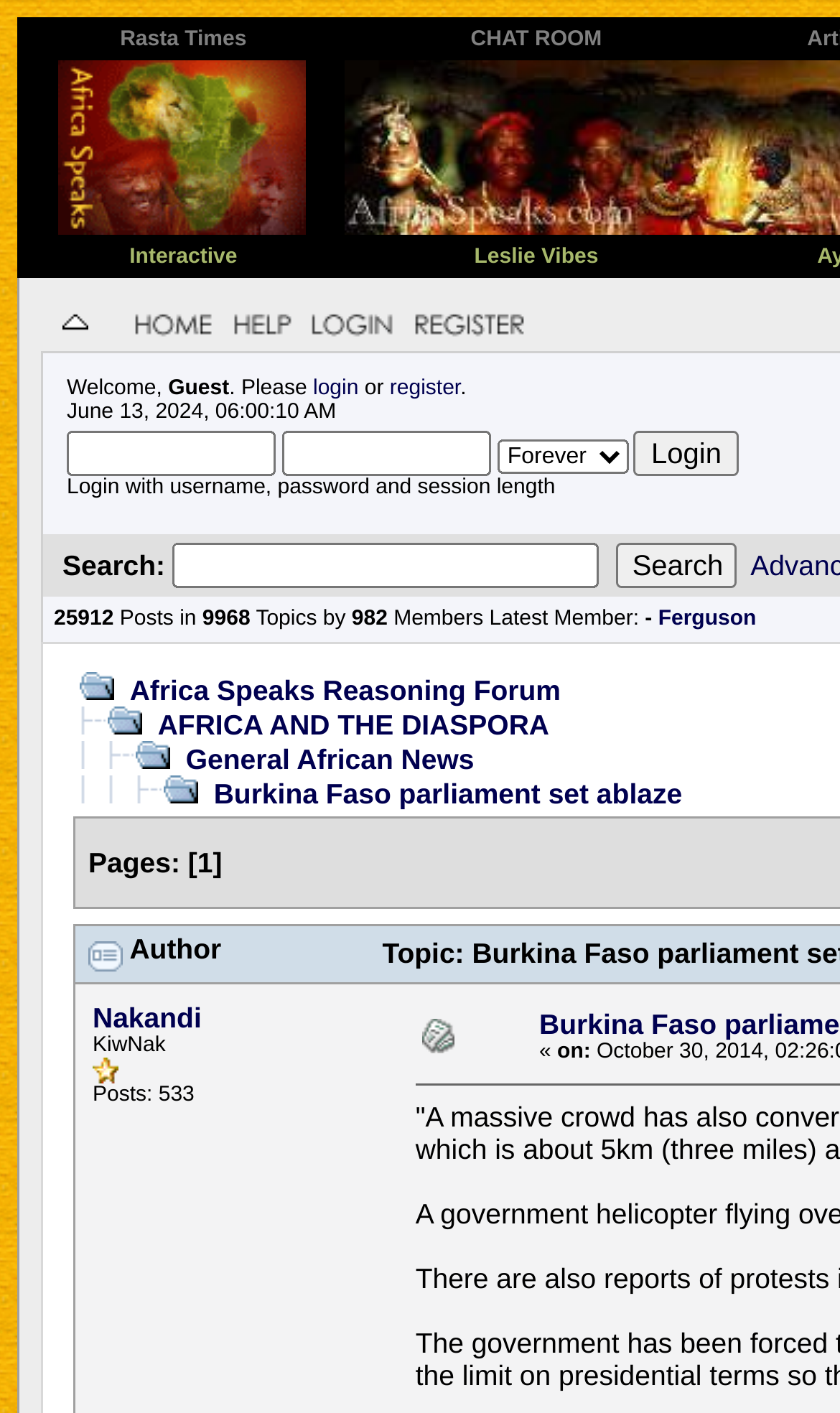Extract the bounding box coordinates for the UI element described by the text: "parent_node: Search: Advanced search name="search"". The coordinates should be in the form of [left, top, right, bottom] with values between 0 and 1.

[0.206, 0.384, 0.714, 0.416]